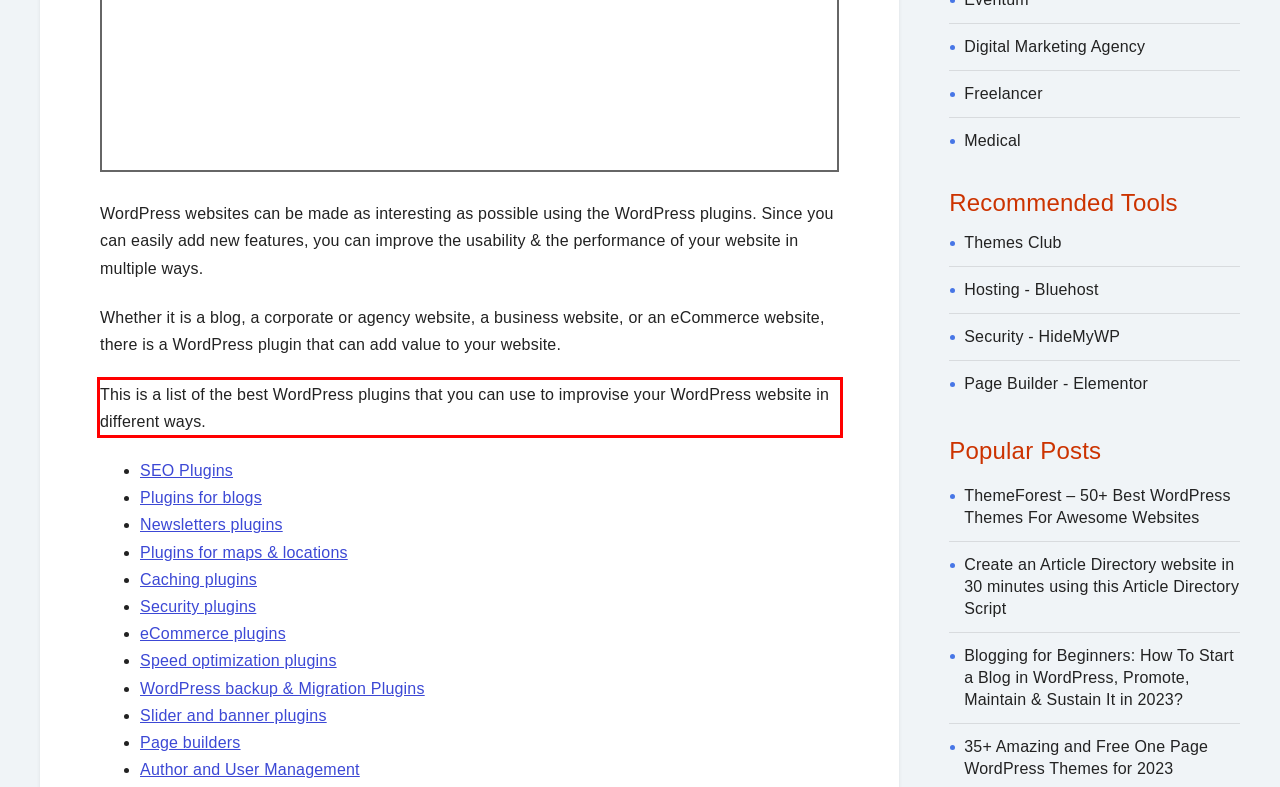With the given screenshot of a webpage, locate the red rectangle bounding box and extract the text content using OCR.

This is a list of the best WordPress plugins that you can use to improvise your WordPress website in different ways.